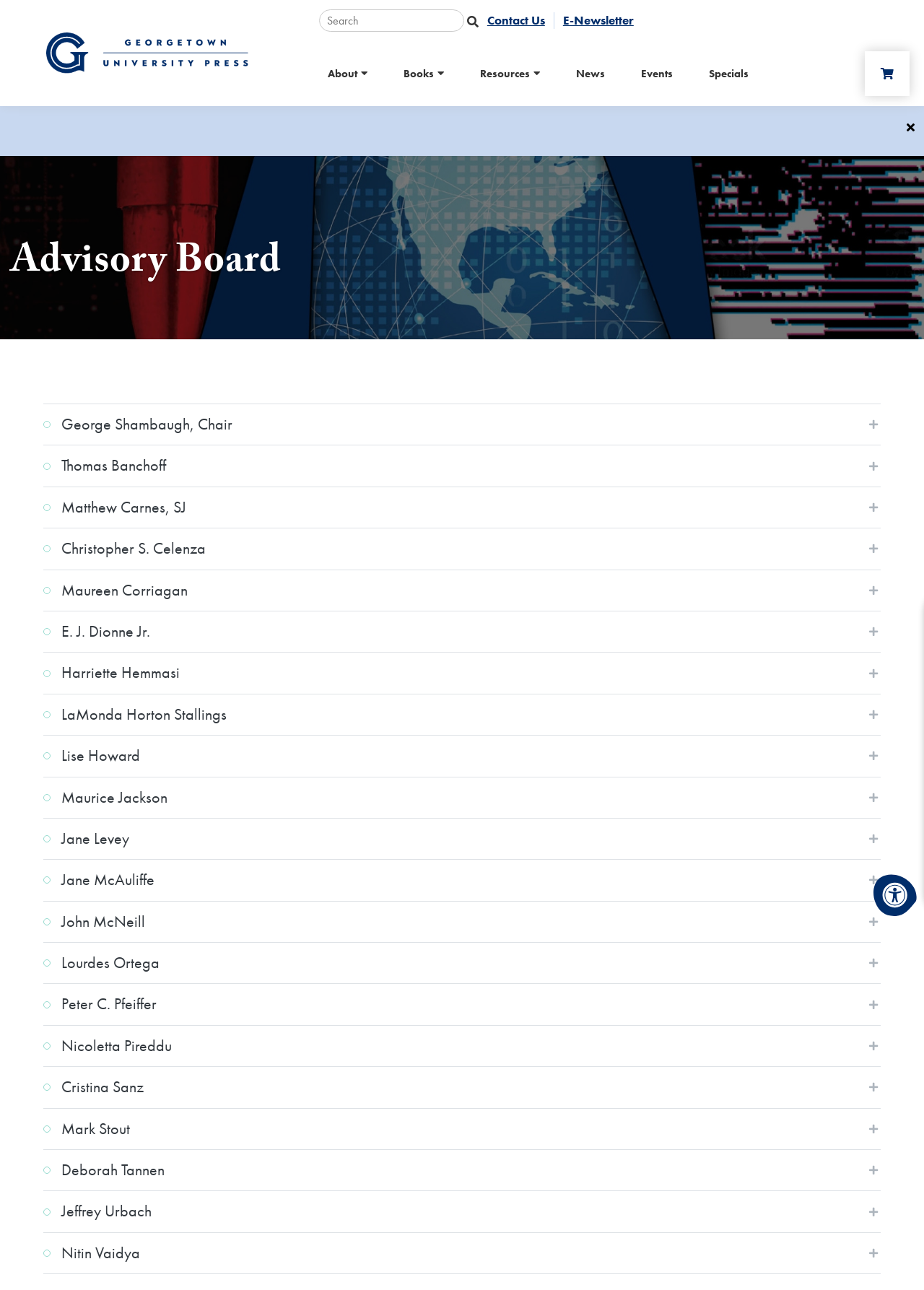Please mark the bounding box coordinates of the area that should be clicked to carry out the instruction: "View the full portfolio".

None